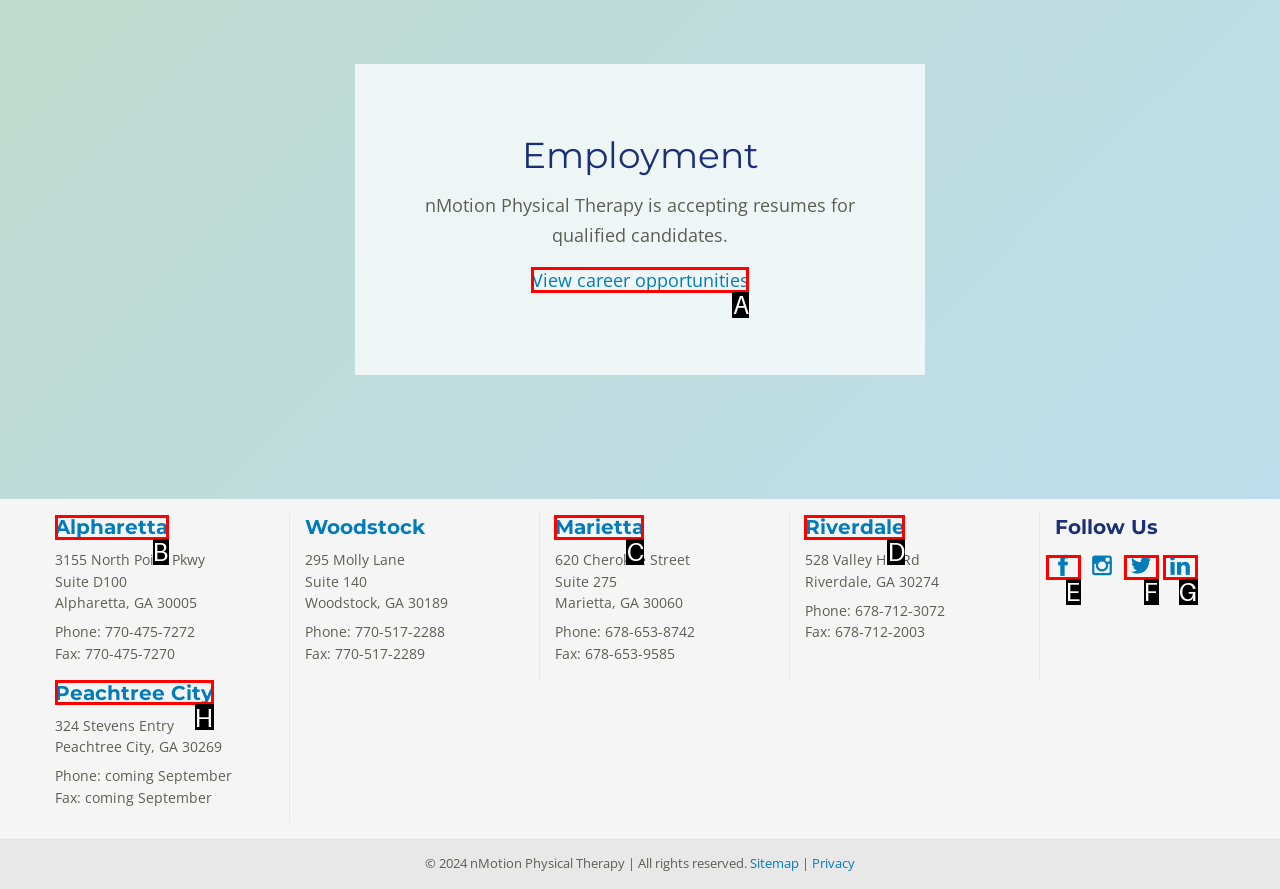Select the option that matches this description: Riverdale
Answer by giving the letter of the chosen option.

D